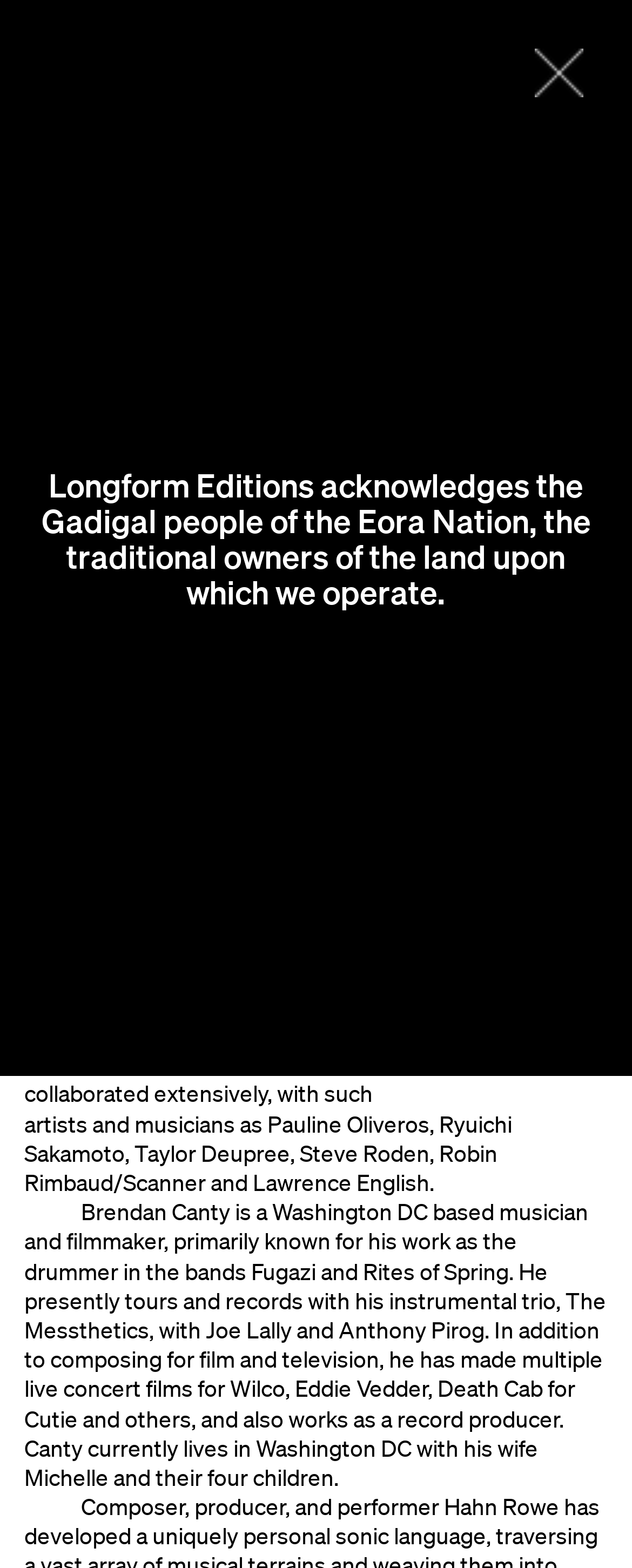What is the name of the band that Brendan Canty is a part of?
Look at the screenshot and respond with one word or a short phrase.

Fugazi